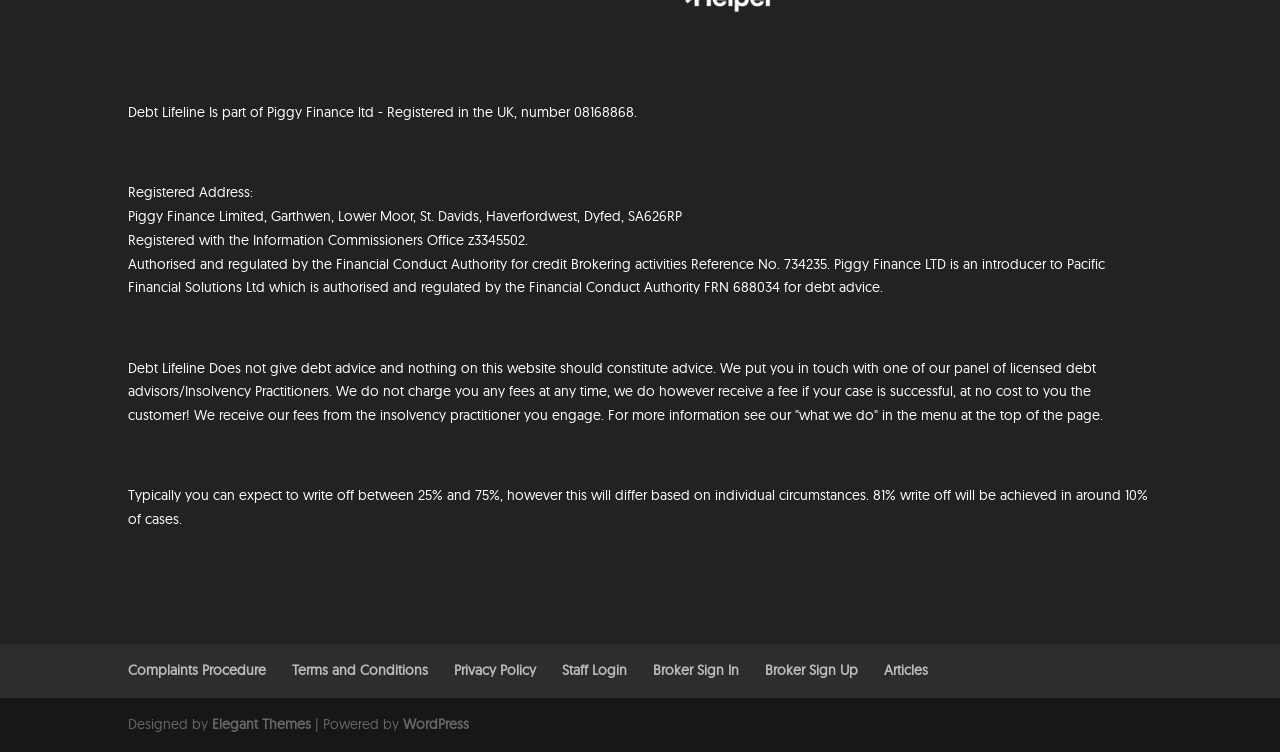Answer this question using a single word or a brief phrase:
What is the typical write-off percentage?

25% to 75%